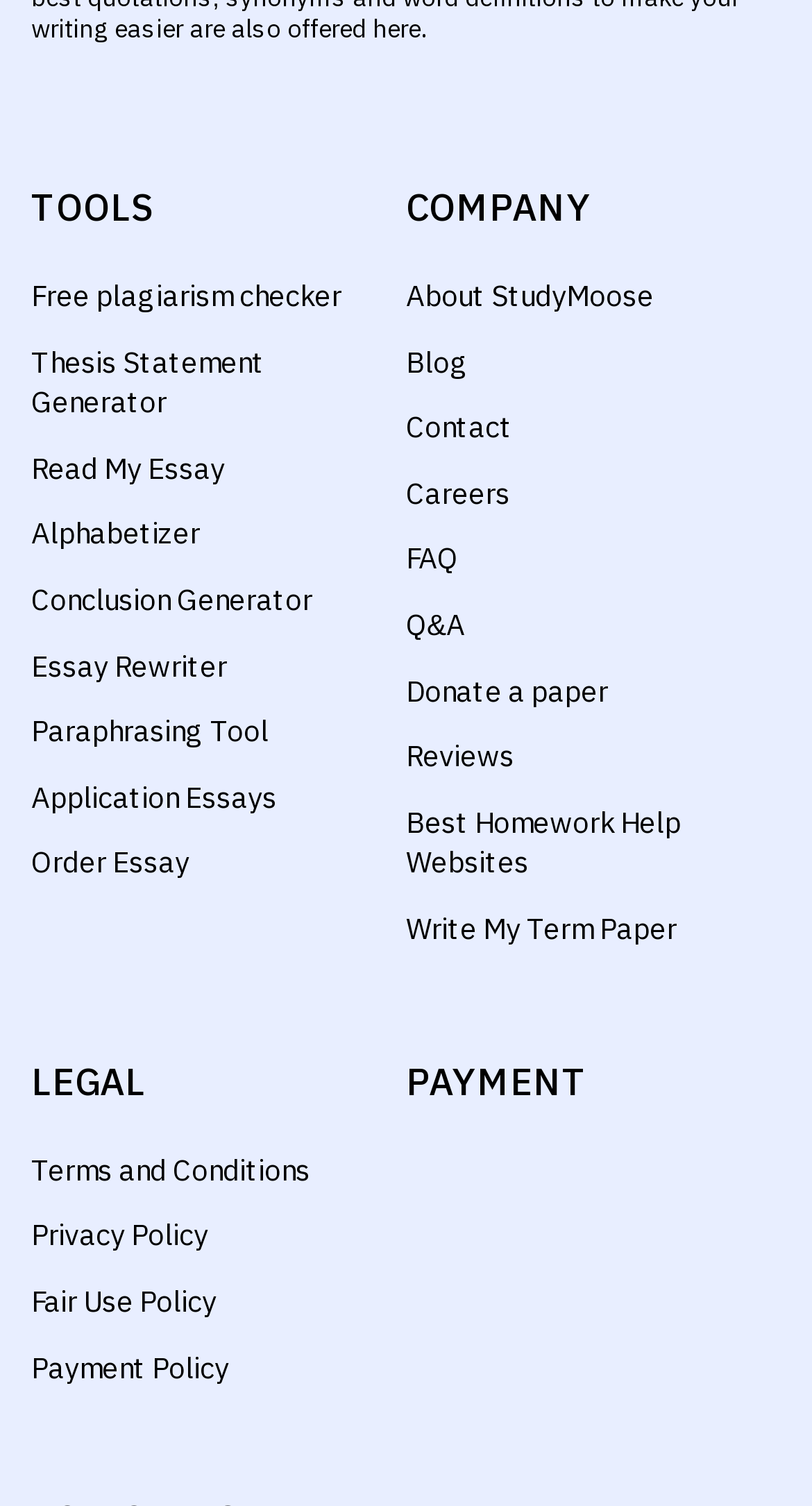Please determine the bounding box coordinates for the element that should be clicked to follow these instructions: "Check payment options".

[0.5, 0.764, 0.615, 0.807]